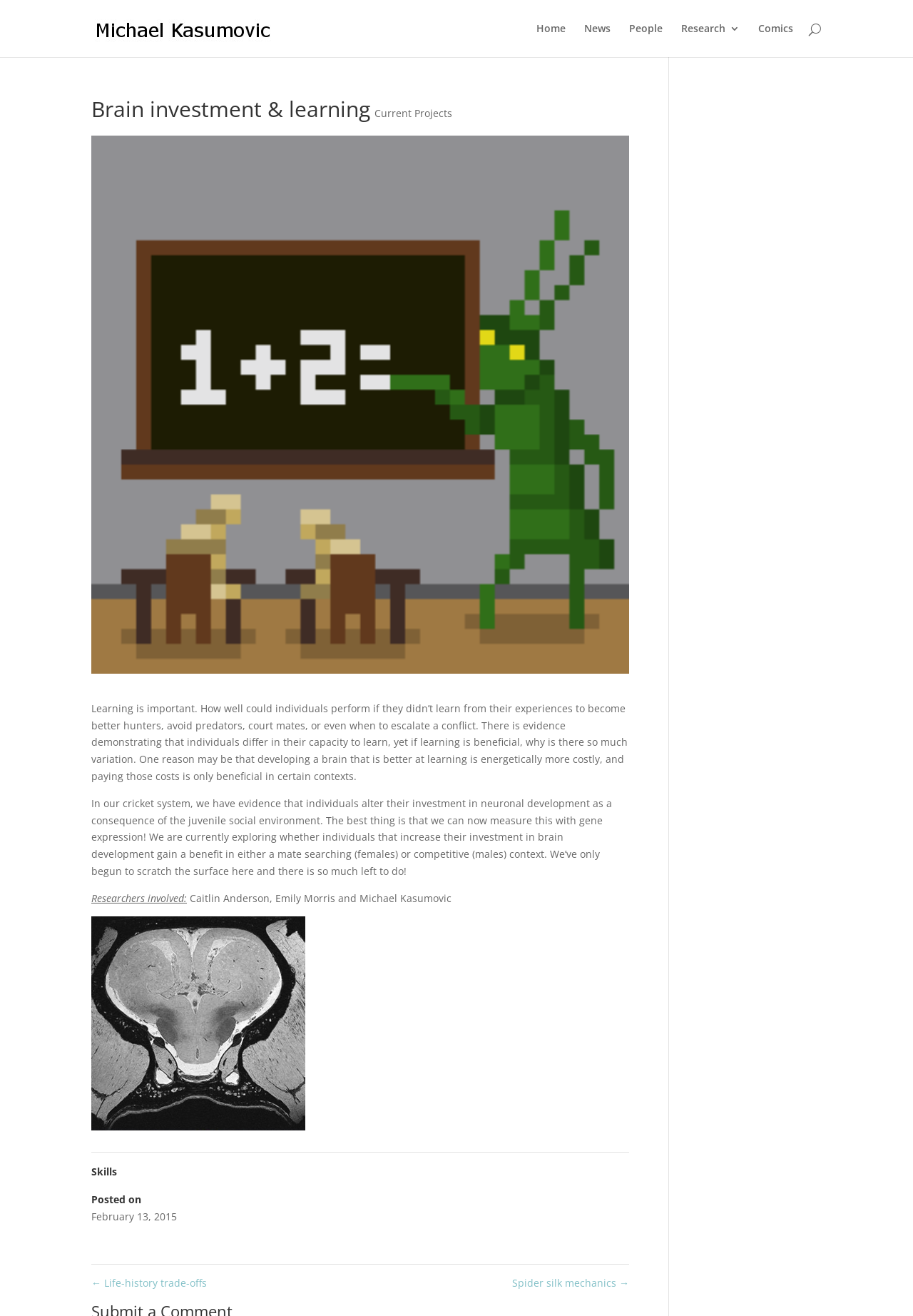What is being measured in the cricket system?
Based on the content of the image, thoroughly explain and answer the question.

I determined the answer by reading the text, which states that 'we can now measure this with gene expression!' in the context of the cricket system, suggesting that gene expression is being measured.